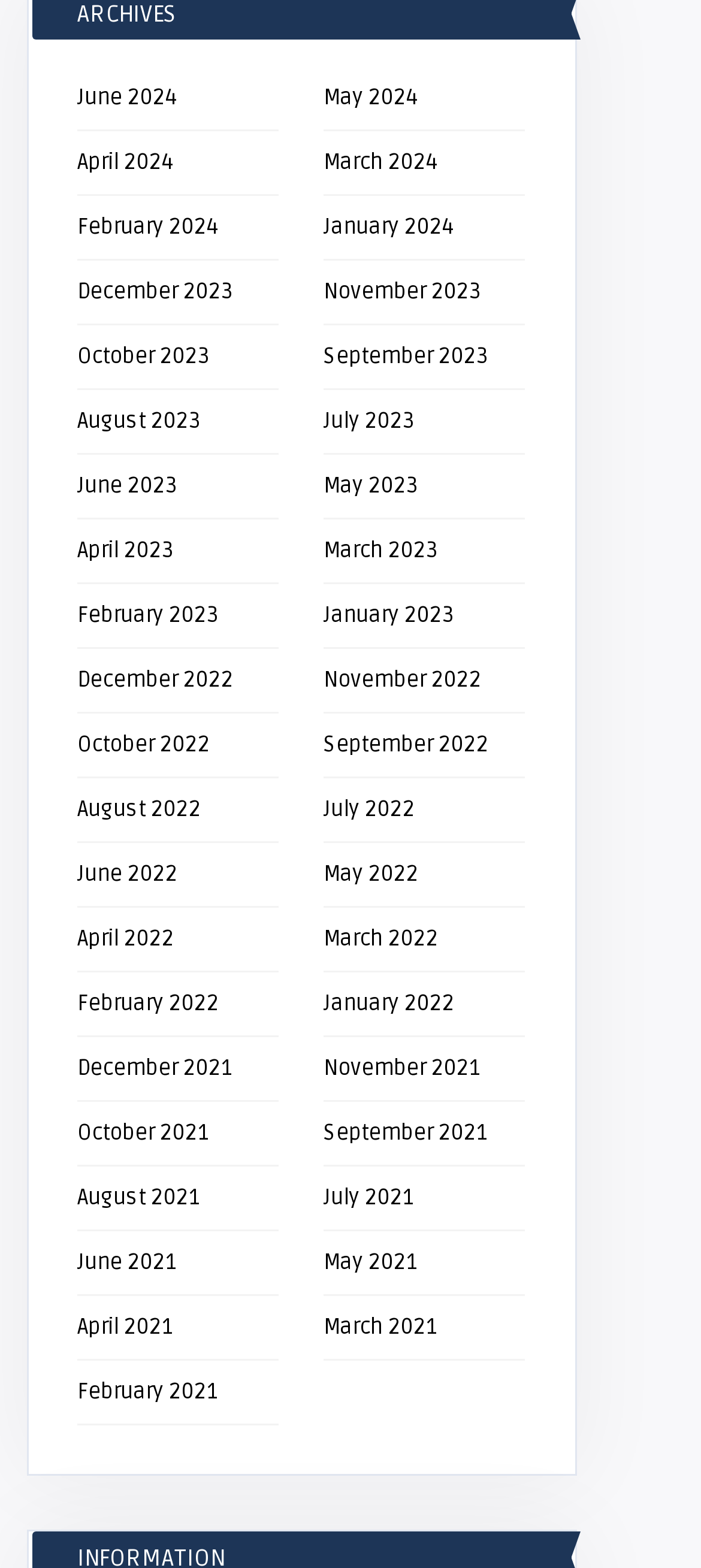Is there a link for 'March 2025'?
Could you give a comprehensive explanation in response to this question?

I examined the links on the webpage and did not find a link labeled 'March 2025'. The links only go up to 'June 2024', and there is no mention of 2025.